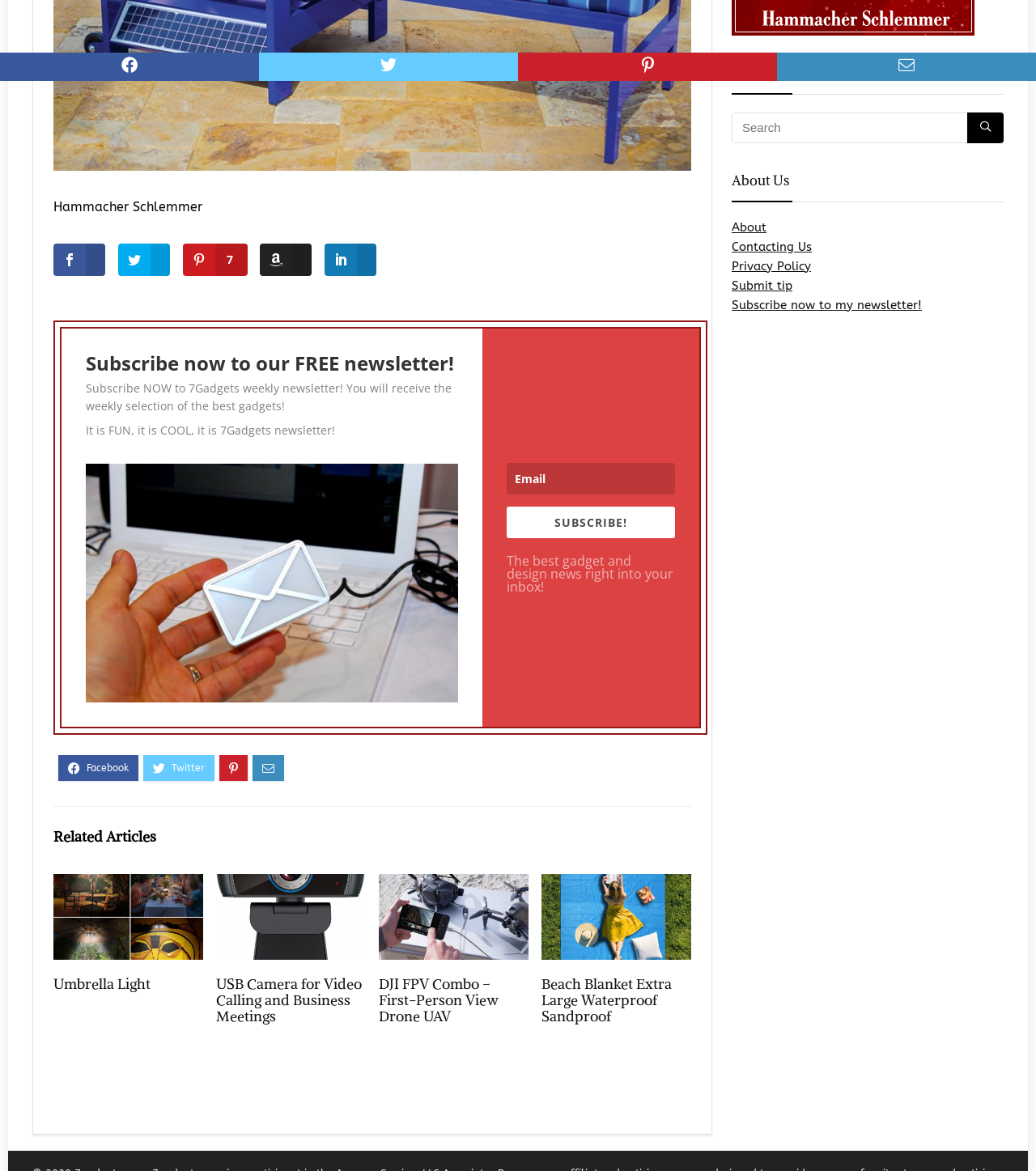Can you find the bounding box coordinates for the element that needs to be clicked to execute this instruction: "Read about Umbrella Light"? The coordinates should be given as four float numbers between 0 and 1, i.e., [left, top, right, bottom].

[0.052, 0.749, 0.196, 0.763]